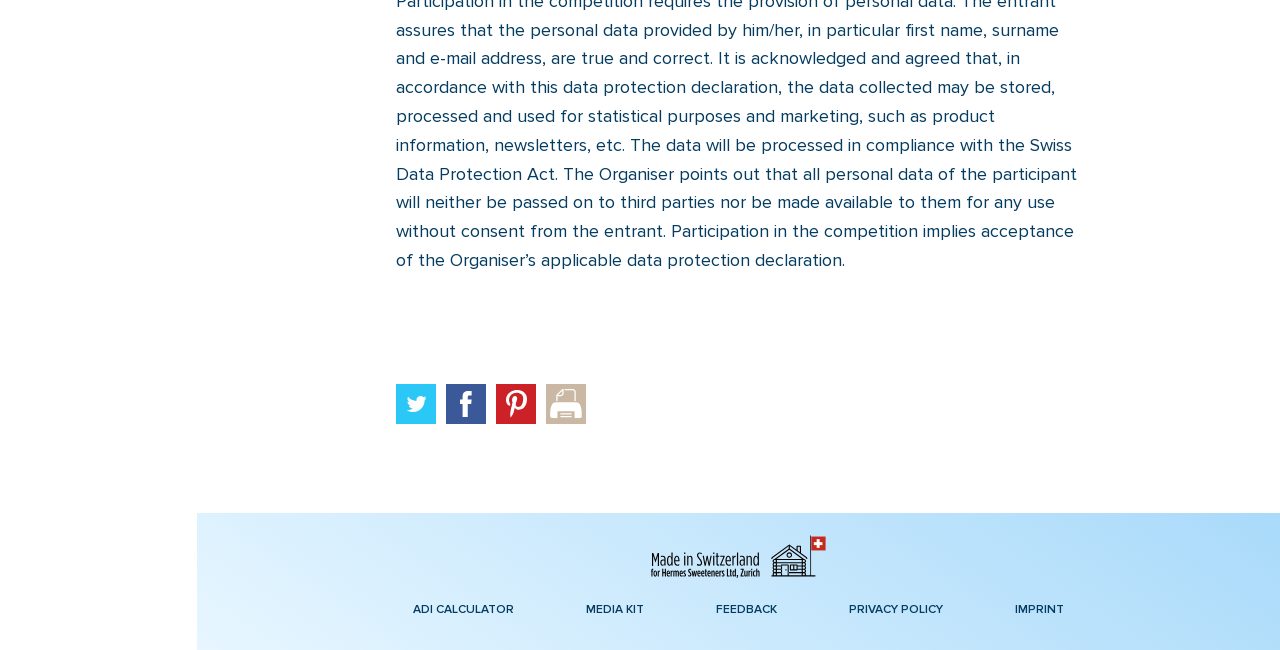Determine the bounding box coordinates for the clickable element to execute this instruction: "go to MEDIA KIT". Provide the coordinates as four float numbers between 0 and 1, i.e., [left, top, right, bottom].

[0.445, 0.901, 0.516, 0.97]